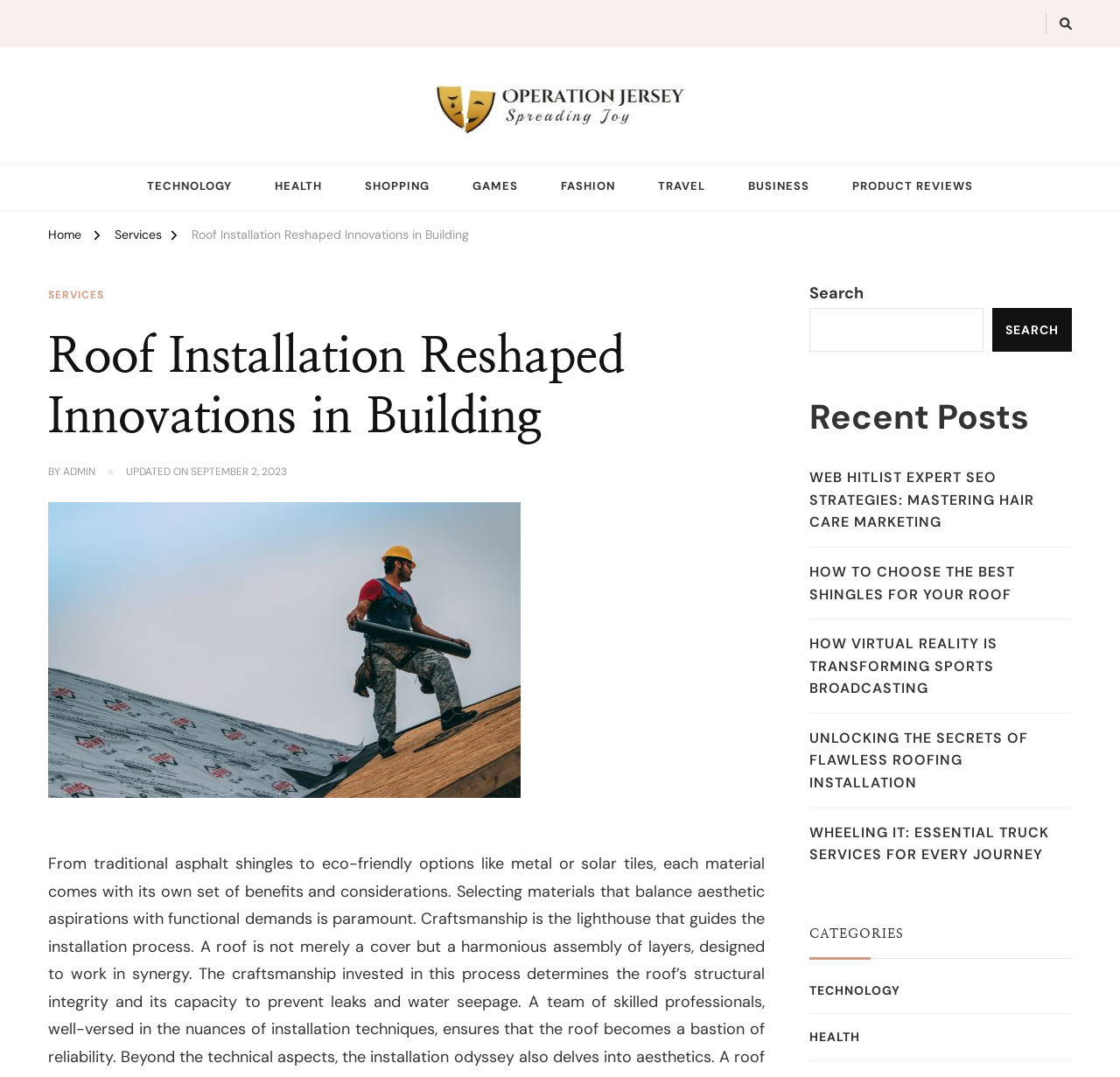What is the purpose of the search box?
Please give a detailed and thorough answer to the question, covering all relevant points.

The search box is located at the top right of the webpage, and it allows users to search for specific content within the website.